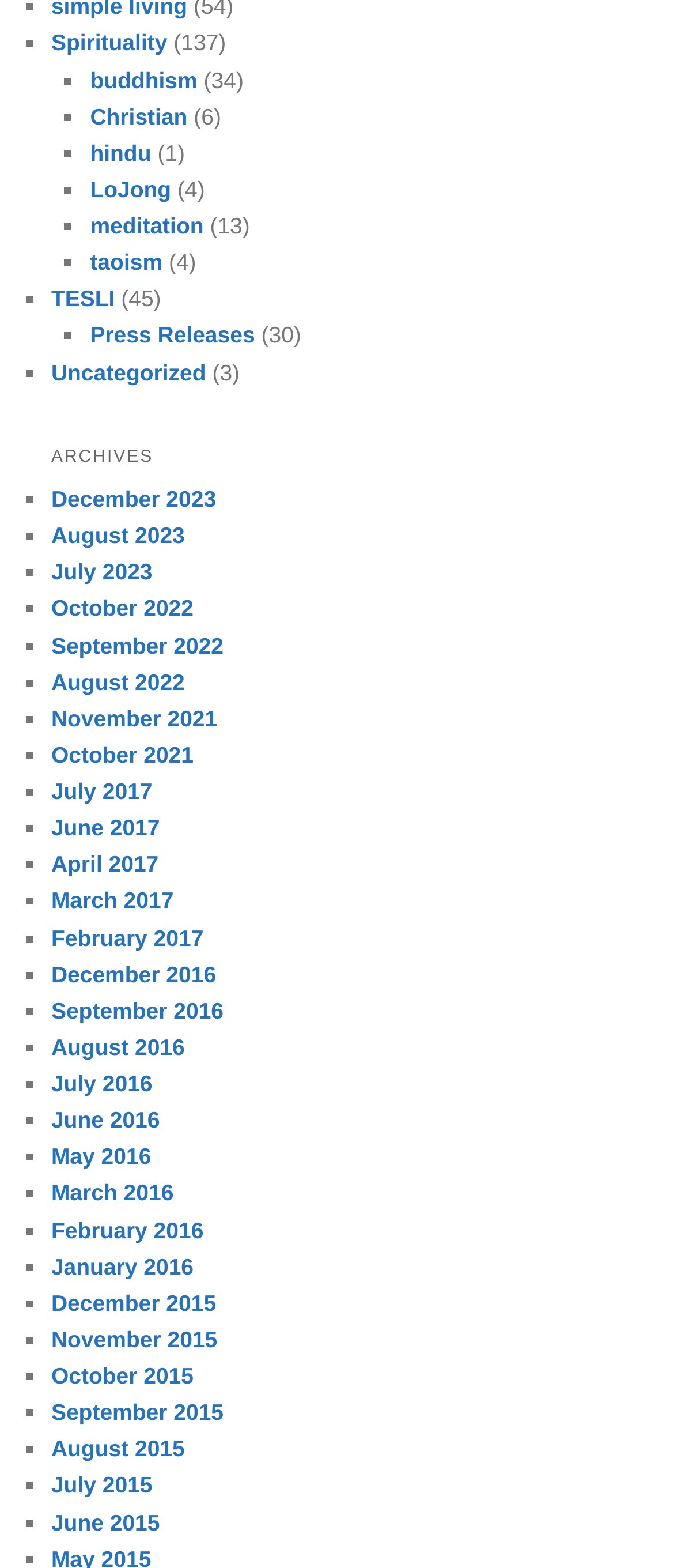How many archives are listed?
Based on the image, answer the question with as much detail as possible.

The number of archives listed can be determined by counting the number of links under the 'ARCHIVES' heading. There are 34 links listed, each representing a different month and year, with bounding box coordinates ranging from [0.076, 0.31, 0.321, 0.327] to [0.076, 0.846, 0.322, 0.862].